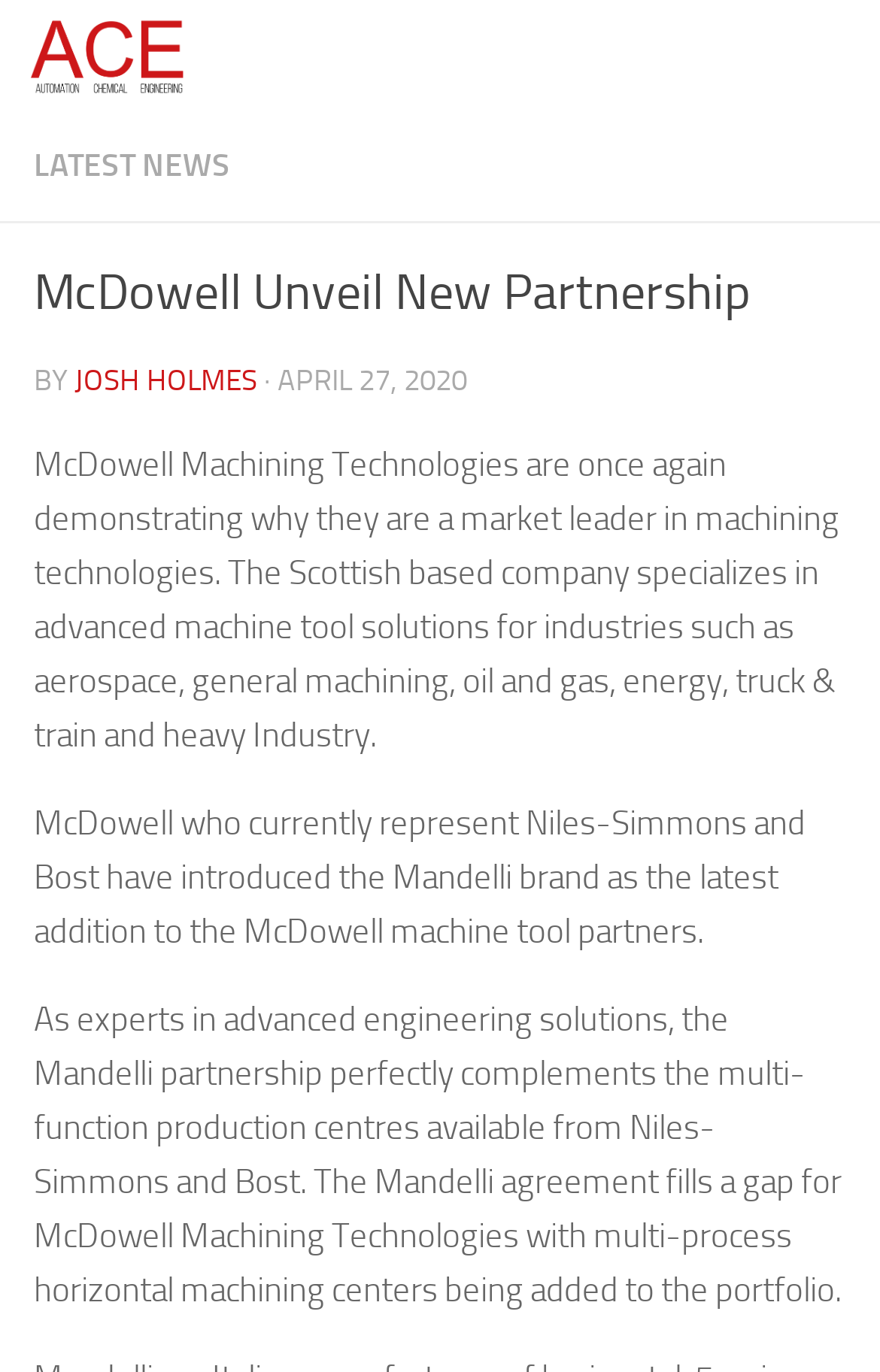Please answer the following question using a single word or phrase: 
What type of machining centers are added to McDowell's portfolio?

multi-process horizontal machining centers